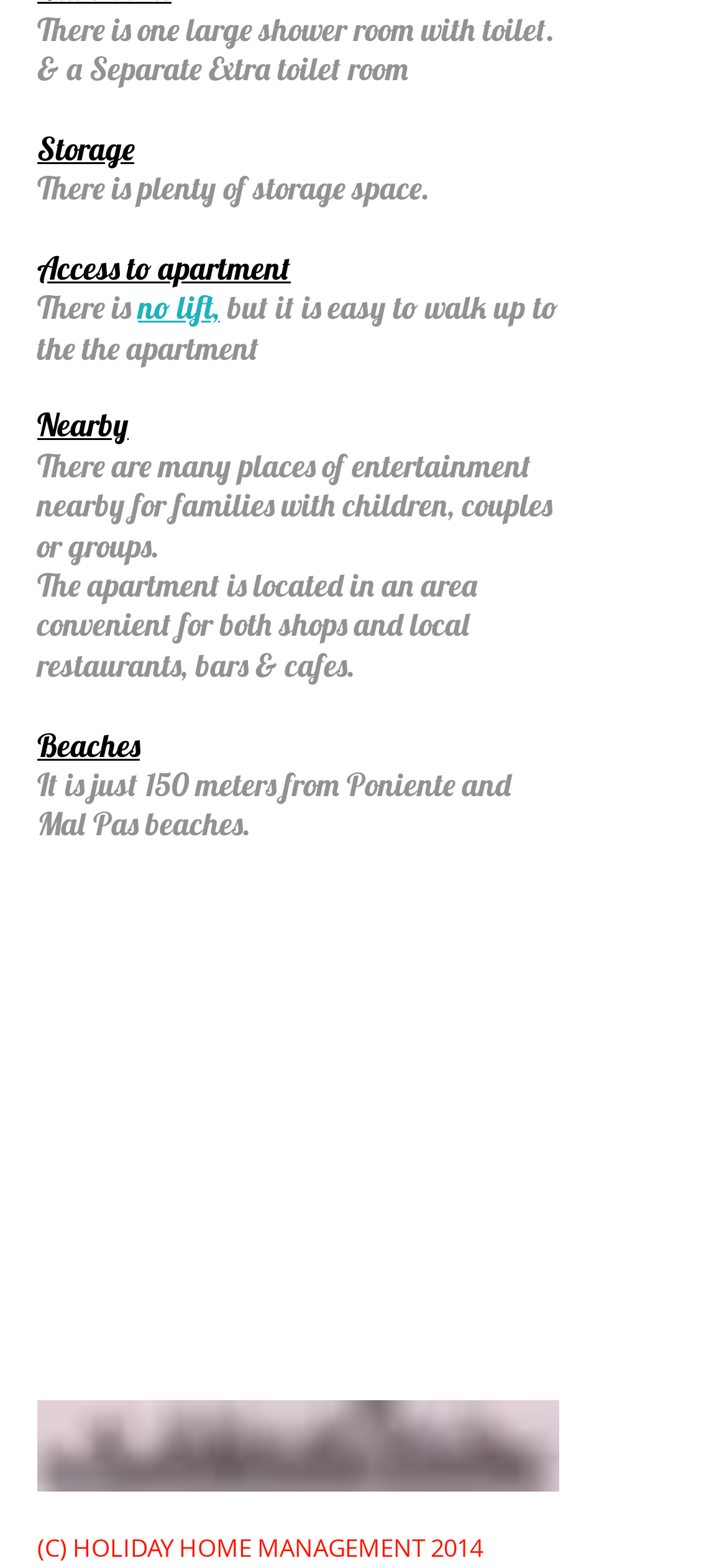Who owns the copyright of the content?
Give a one-word or short phrase answer based on the image.

HOLIDAY HOME MANAGEMENT 2014